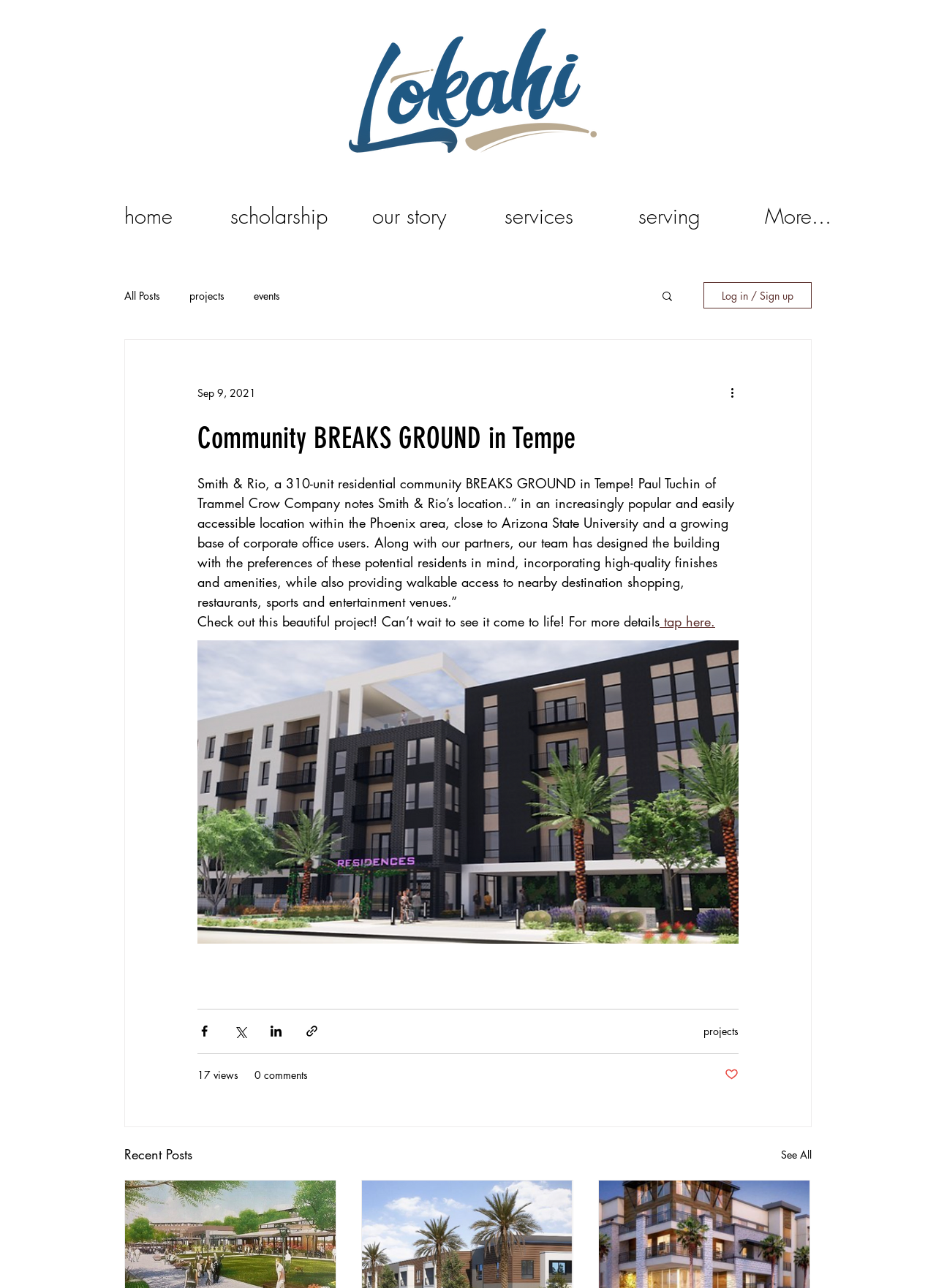Determine the bounding box coordinates for the region that must be clicked to execute the following instruction: "Read more about the community".

[0.211, 0.368, 0.789, 0.474]